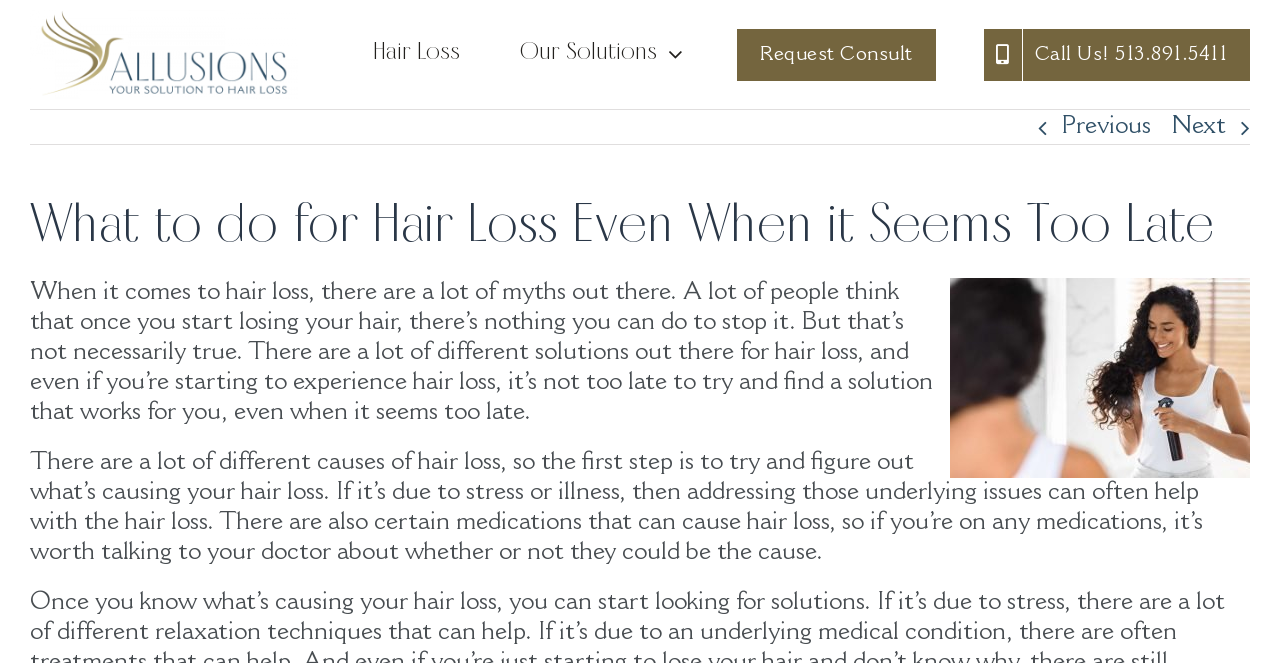Please respond to the question with a concise word or phrase:
What is the position of the image on the webpage?

Below the heading